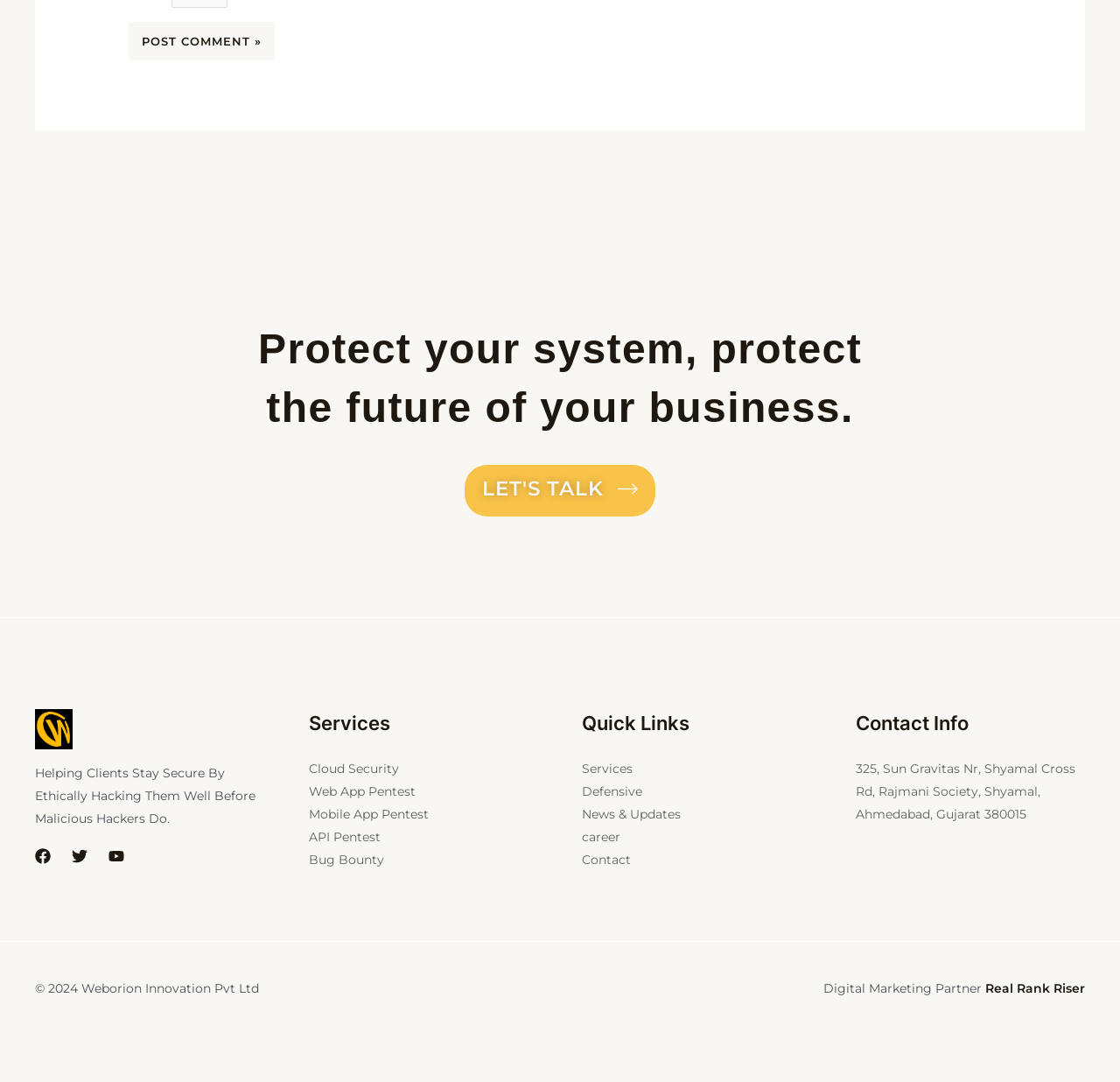Respond with a single word or phrase for the following question: 
What is the location of the company mentioned in the footer?

Ahmedabad, Gujarat